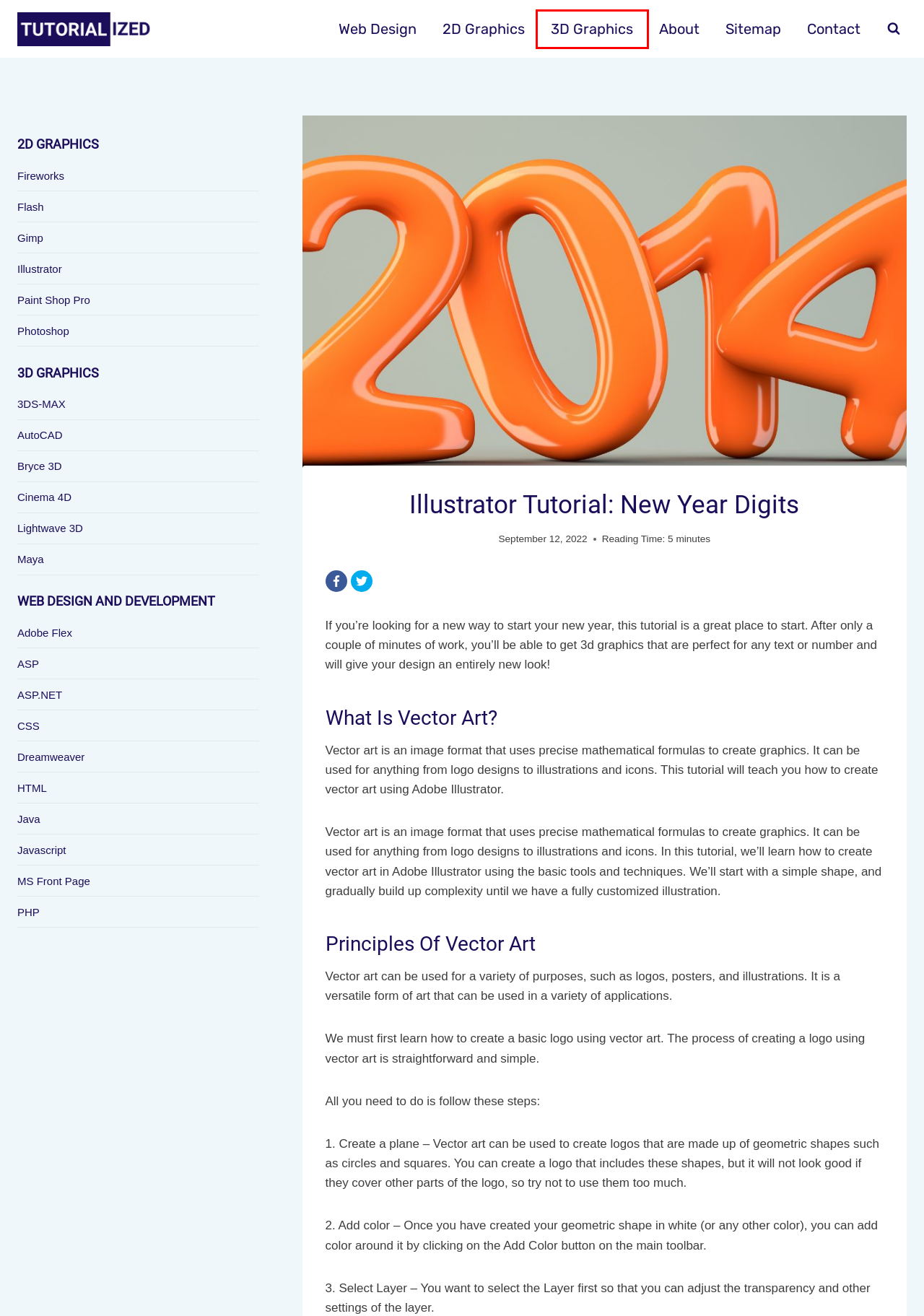You have a screenshot of a webpage with a red bounding box around an element. Choose the best matching webpage description that would appear after clicking the highlighted element. Here are the candidates:
A. Javascript Archives - Tutorialized
B. MS Front Page Archives - Tutorialized
C. Maya Archives - Tutorialized
D. Photoshop Archives - Tutorialized
E. AutoCAD Archives - Tutorialized
F. Fireworks Archives - Tutorialized
G. 3DS-MAX Archives - Tutorialized
H. 3D Graphics - Tutorialized

H